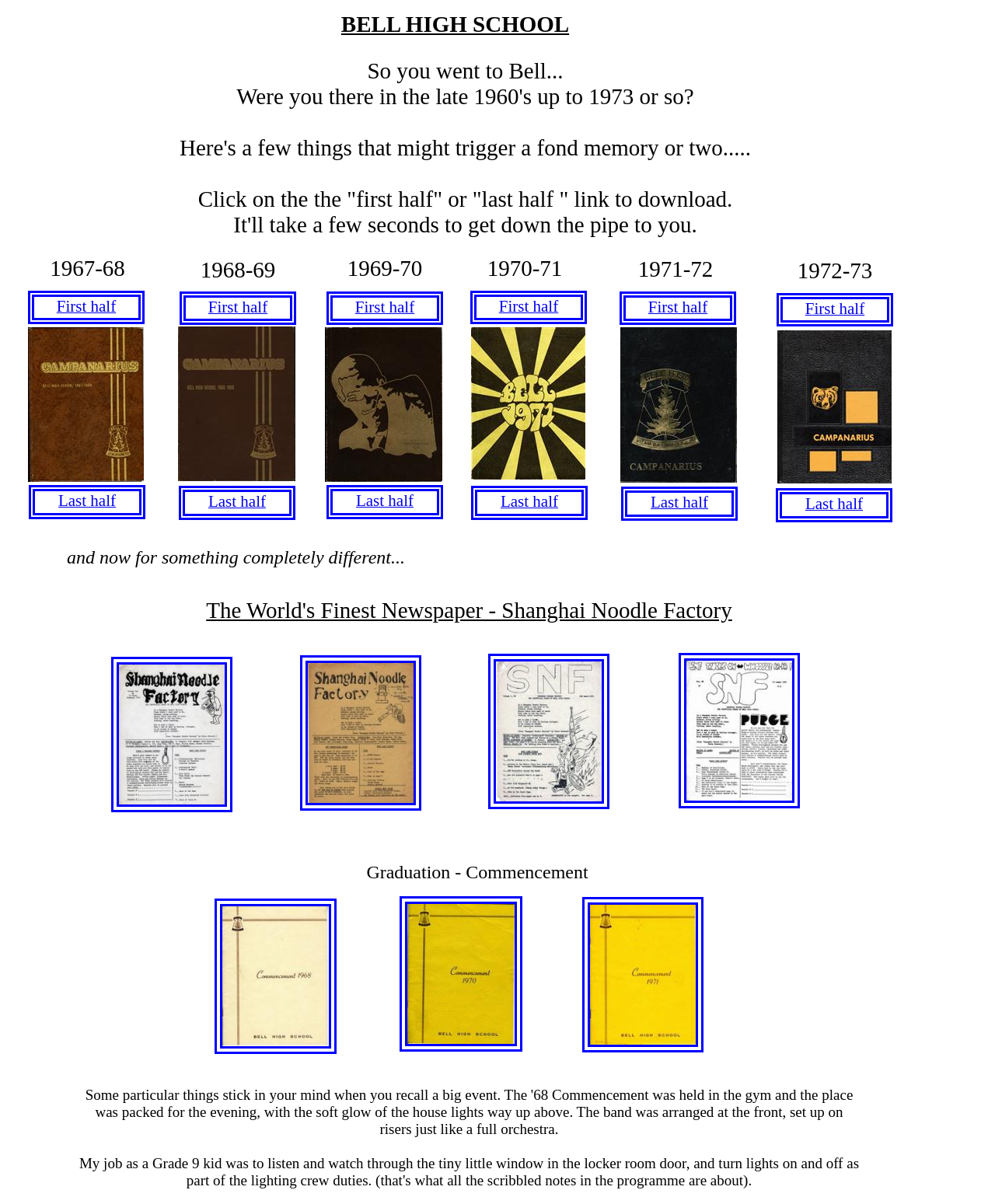Find the bounding box coordinates for the UI element that matches this description: "Last half".

[0.035, 0.408, 0.14, 0.424]